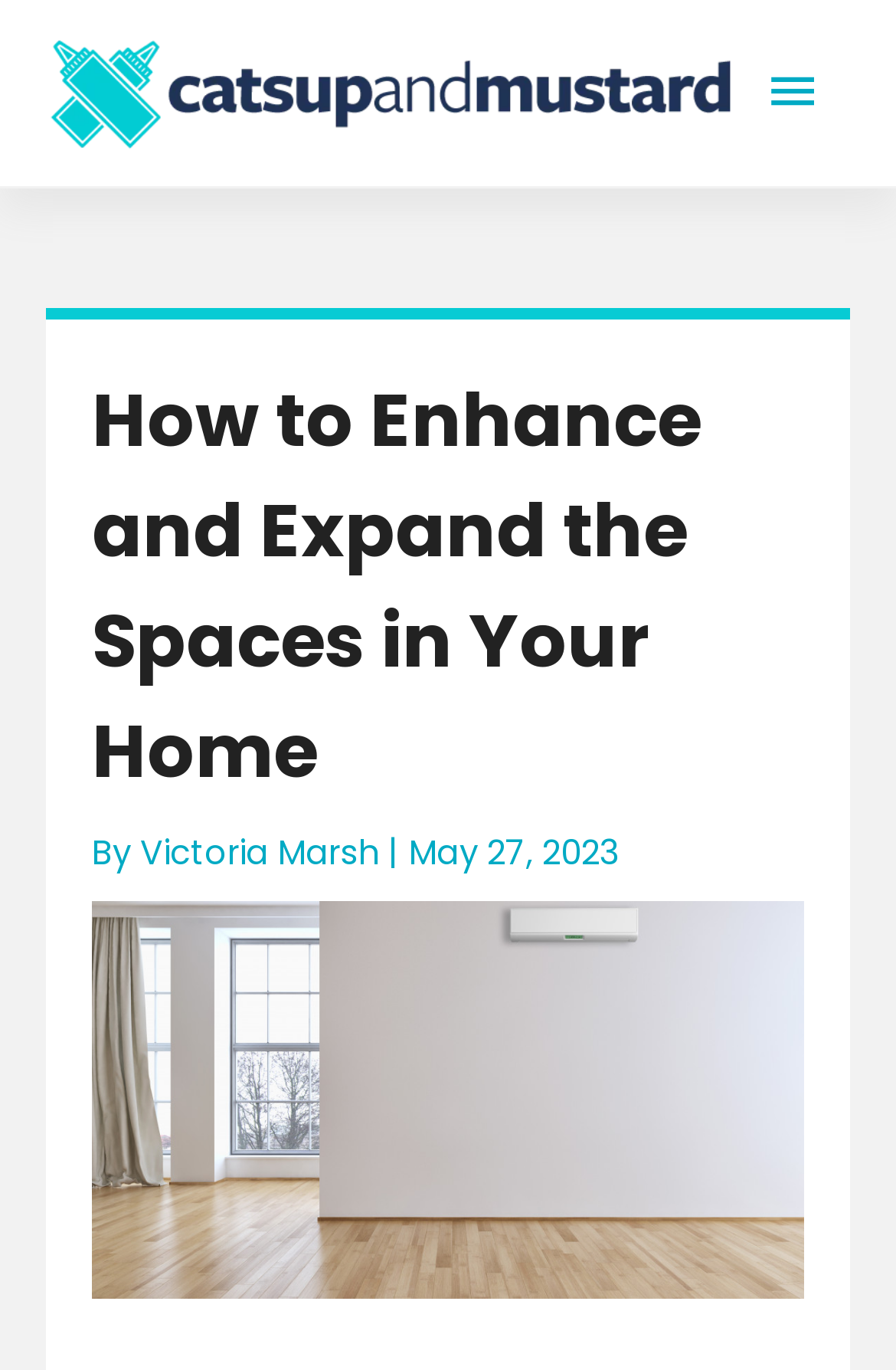Given the following UI element description: "Victoria Marsh", find the bounding box coordinates in the webpage screenshot.

[0.156, 0.606, 0.433, 0.639]